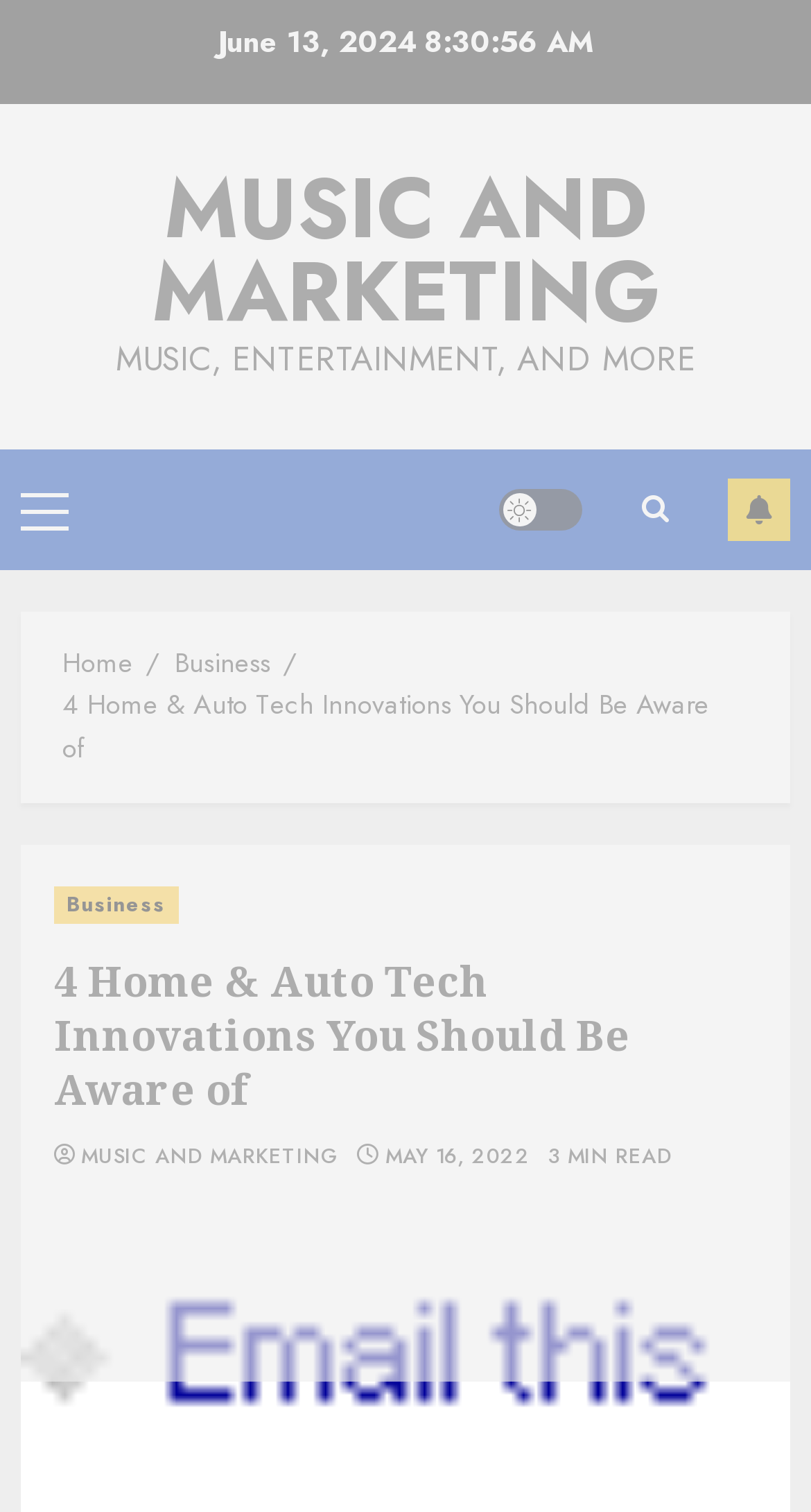Using the information from the screenshot, answer the following question thoroughly:
What is the category of the article?

The category of the article can be determined by looking at the breadcrumbs navigation element, which shows the path 'Home > Business > 4 Home & Auto Tech Innovations You Should Be Aware of'. Therefore, the category of the article is 'Business'.